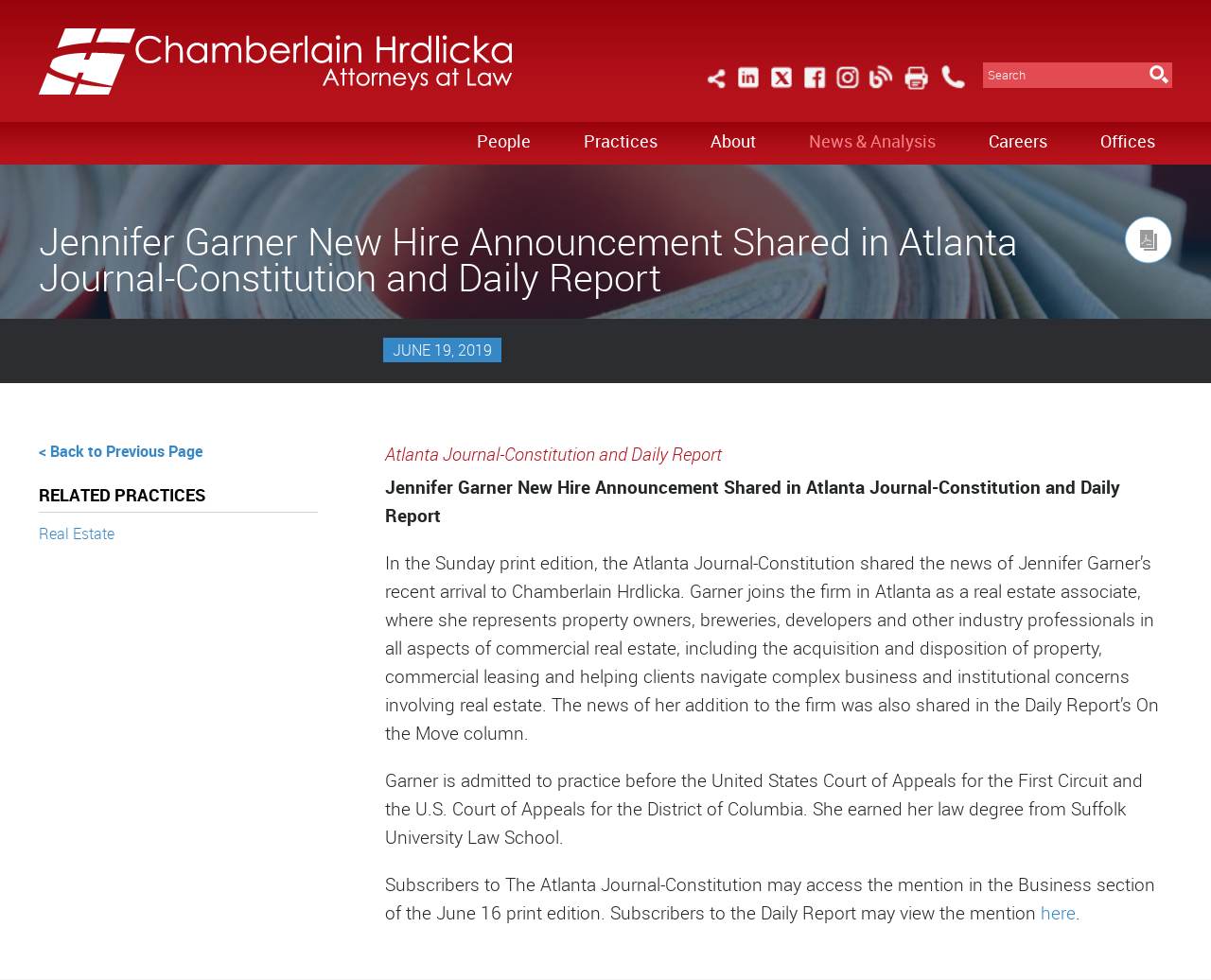From the details in the image, provide a thorough response to the question: What is Jennifer Garner's profession?

Based on the webpage content, Jennifer Garner is a real estate associate at Chamberlain Hrdlicka, where she represents property owners, breweries, developers, and other industry professionals in all aspects of commercial real estate.